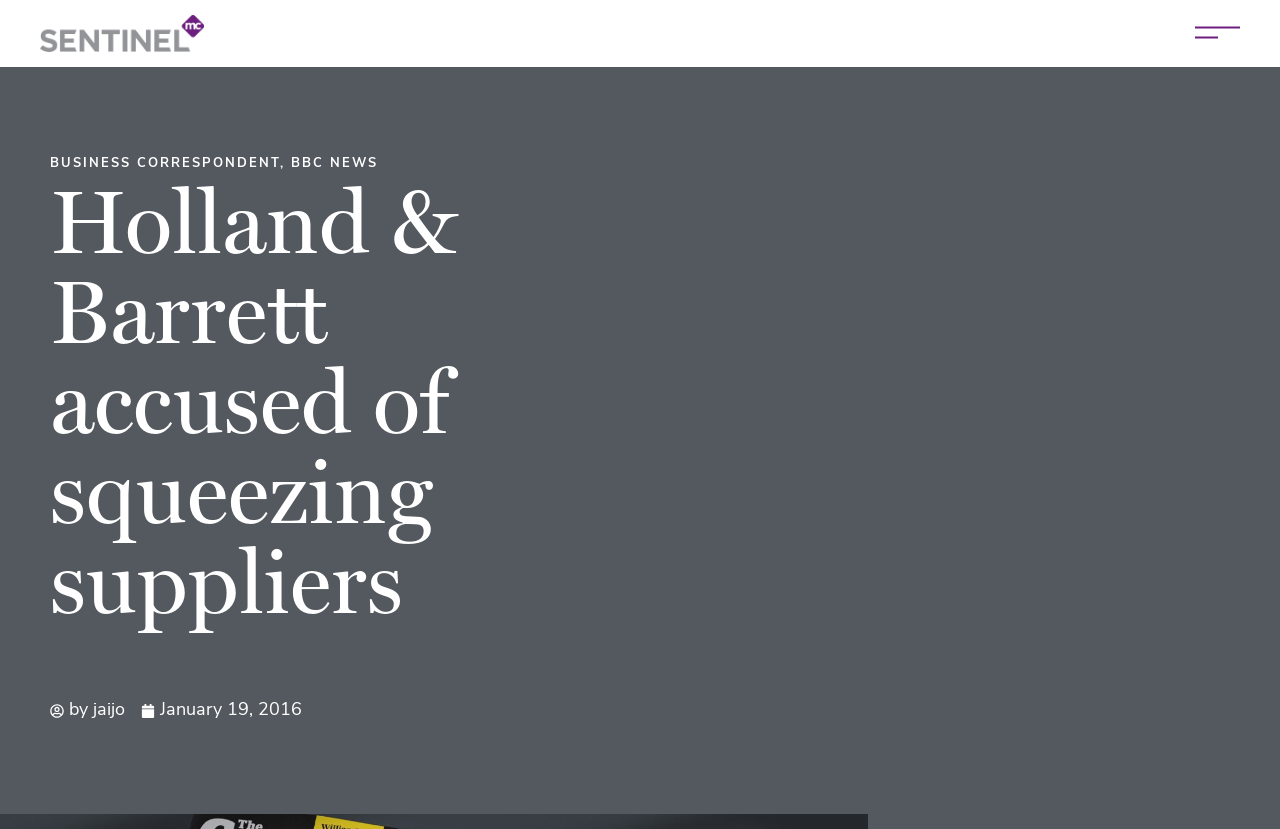Use the details in the image to answer the question thoroughly: 
What is the name of the management consultants?

I found the answer by examining the link element 'Sentinel MC' which is accompanied by an image element with the same name, suggesting that it is the name of the management consultants.